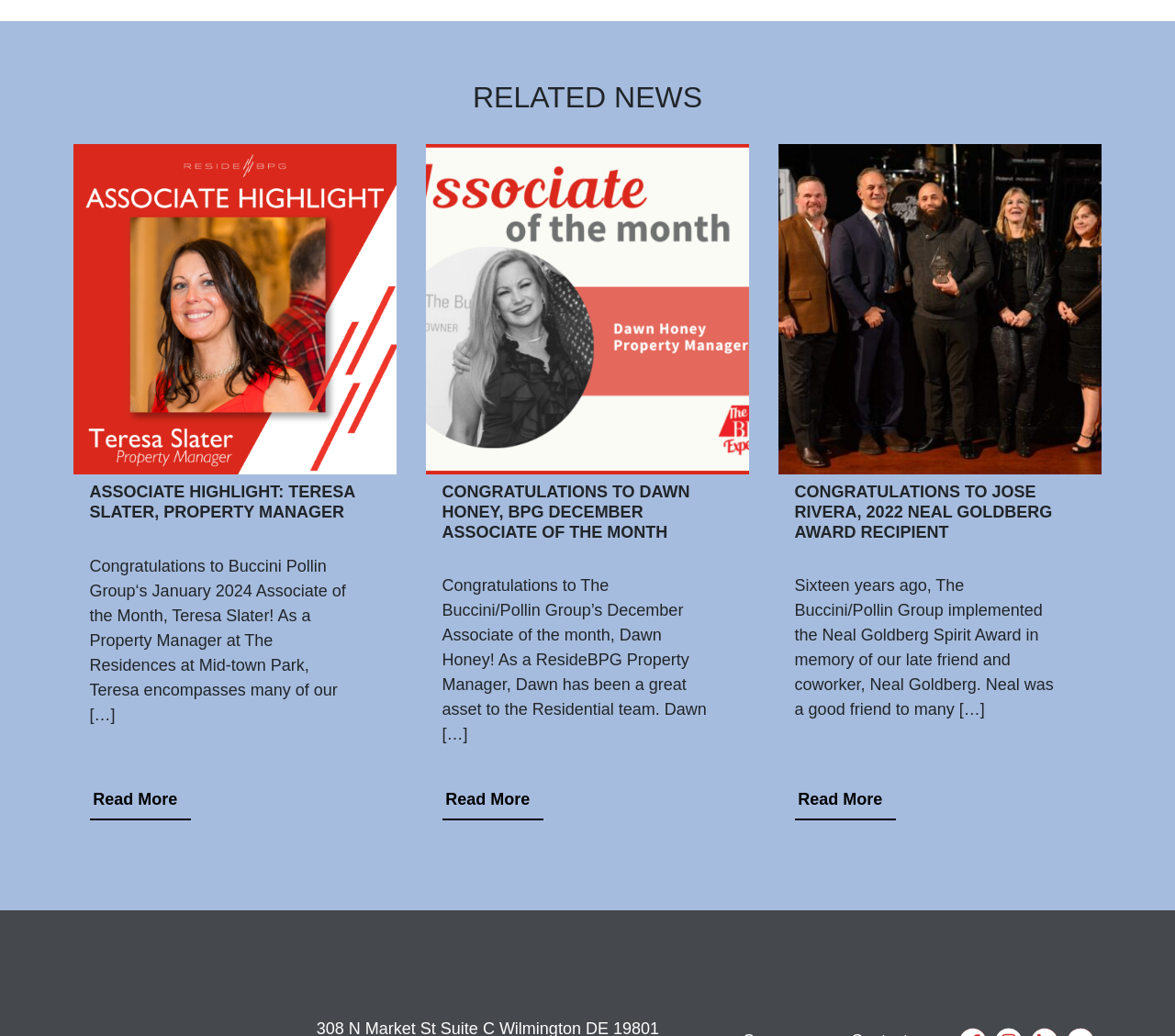Please identify the bounding box coordinates of the element on the webpage that should be clicked to follow this instruction: "Read more about January 2024 Associate of the Month". The bounding box coordinates should be given as four float numbers between 0 and 1, formatted as [left, top, right, bottom].

[0.076, 0.75, 0.162, 0.792]